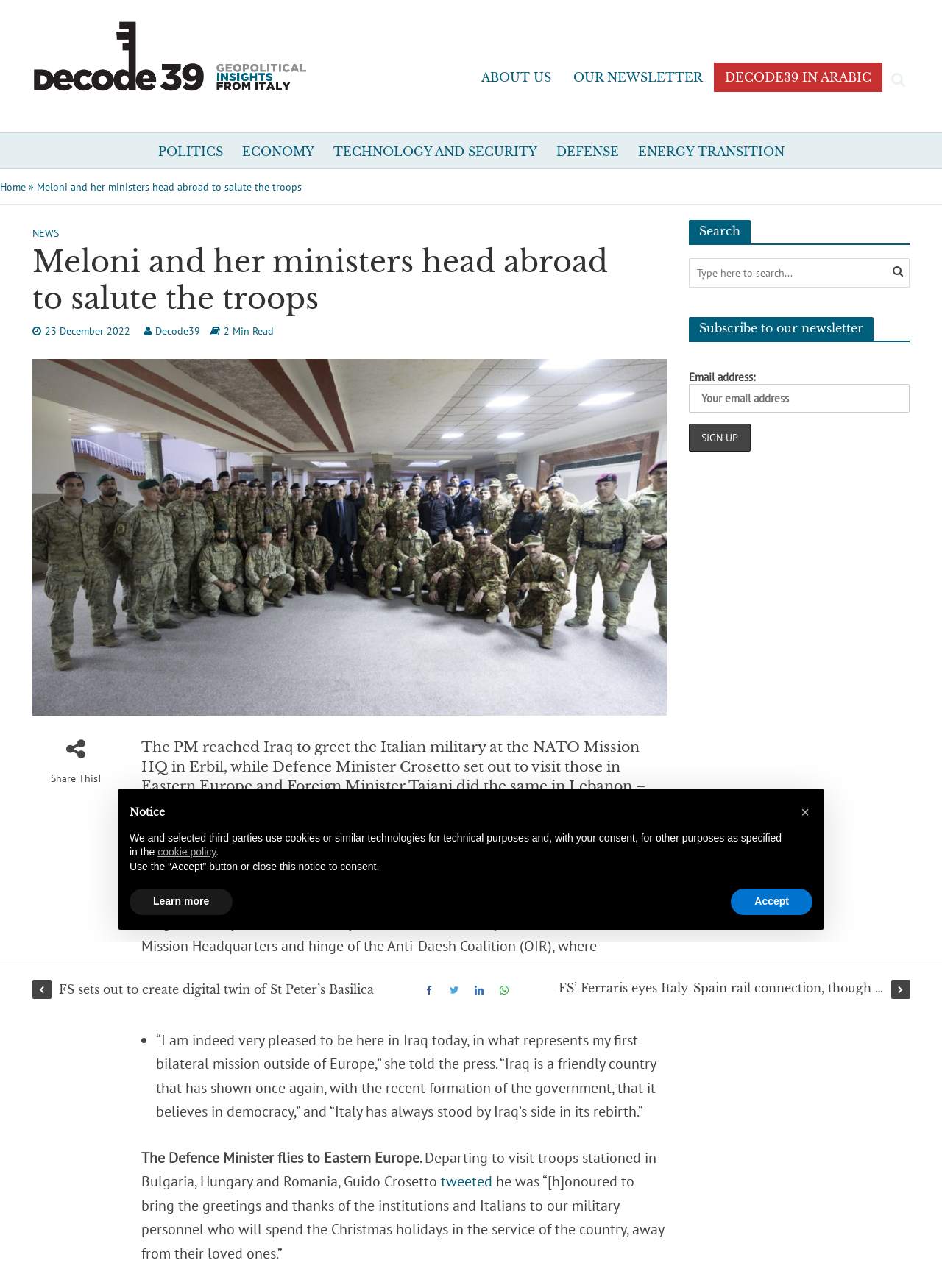Answer the following in one word or a short phrase: 
What is the name of the Italian PM?

Giorgia Meloni